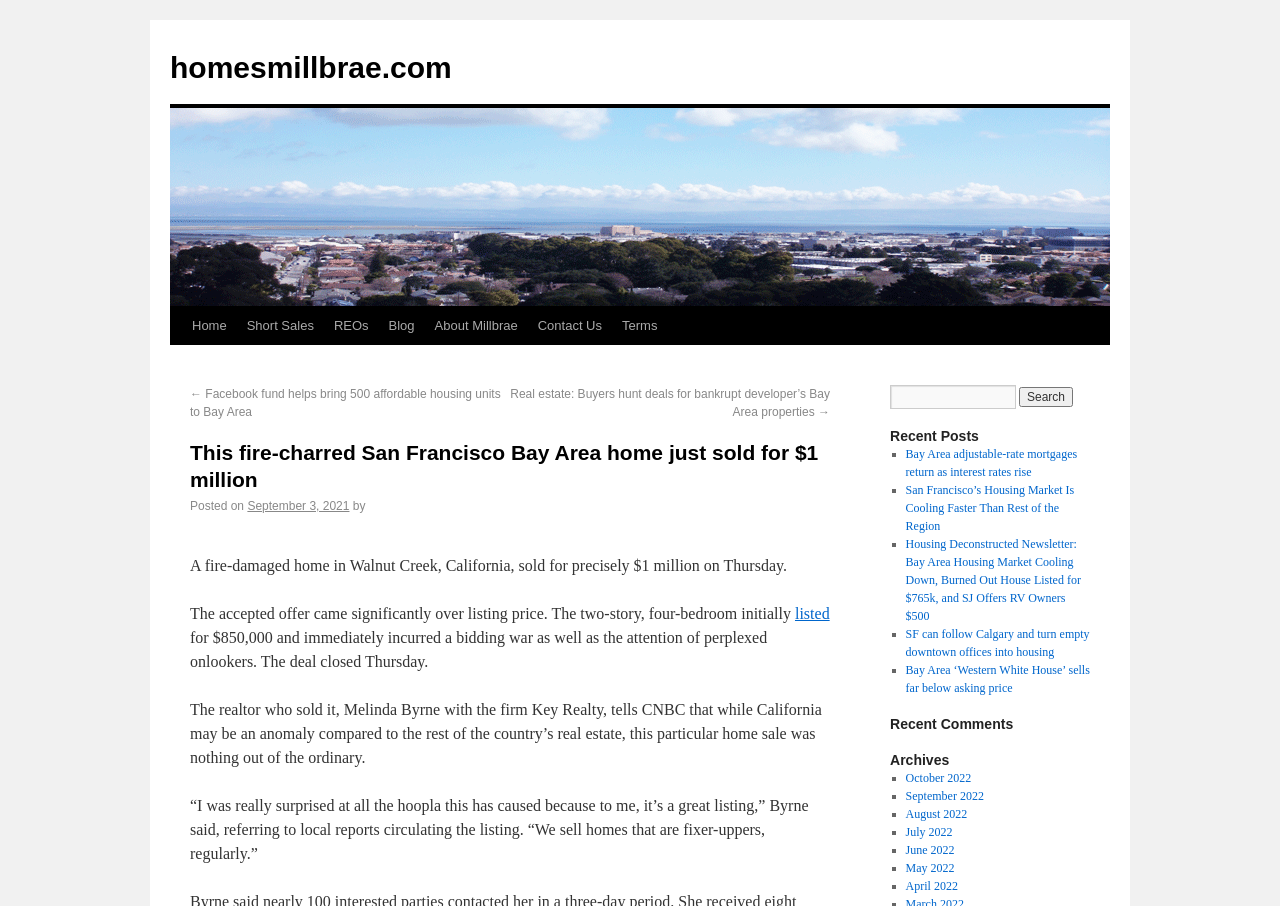With reference to the screenshot, provide a detailed response to the question below:
What is the price of the fire-damaged home?

The answer can be found in the heading 'This fire-charred San Francisco Bay Area home just sold for $1 million' and also in the static text 'A fire-damaged home in Walnut Creek, California, sold for precisely $1 million on Thursday.'